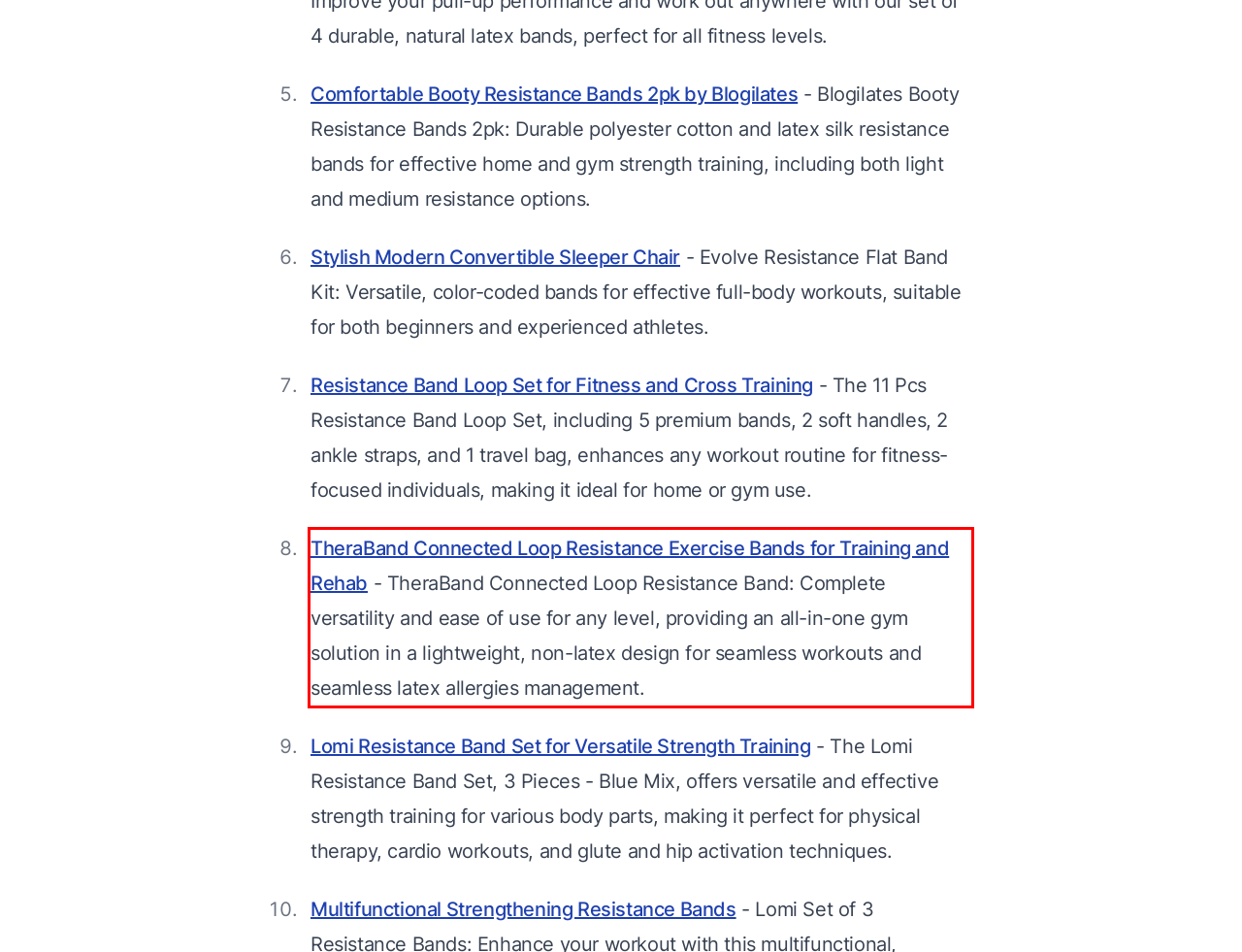The screenshot provided shows a webpage with a red bounding box. Apply OCR to the text within this red bounding box and provide the extracted content.

TheraBand Connected Loop Resistance Exercise Bands for Training and Rehab - TheraBand Connected Loop Resistance Band: Complete versatility and ease of use for any level, providing an all-in-one gym solution in a lightweight, non-latex design for seamless workouts and seamless latex allergies management.